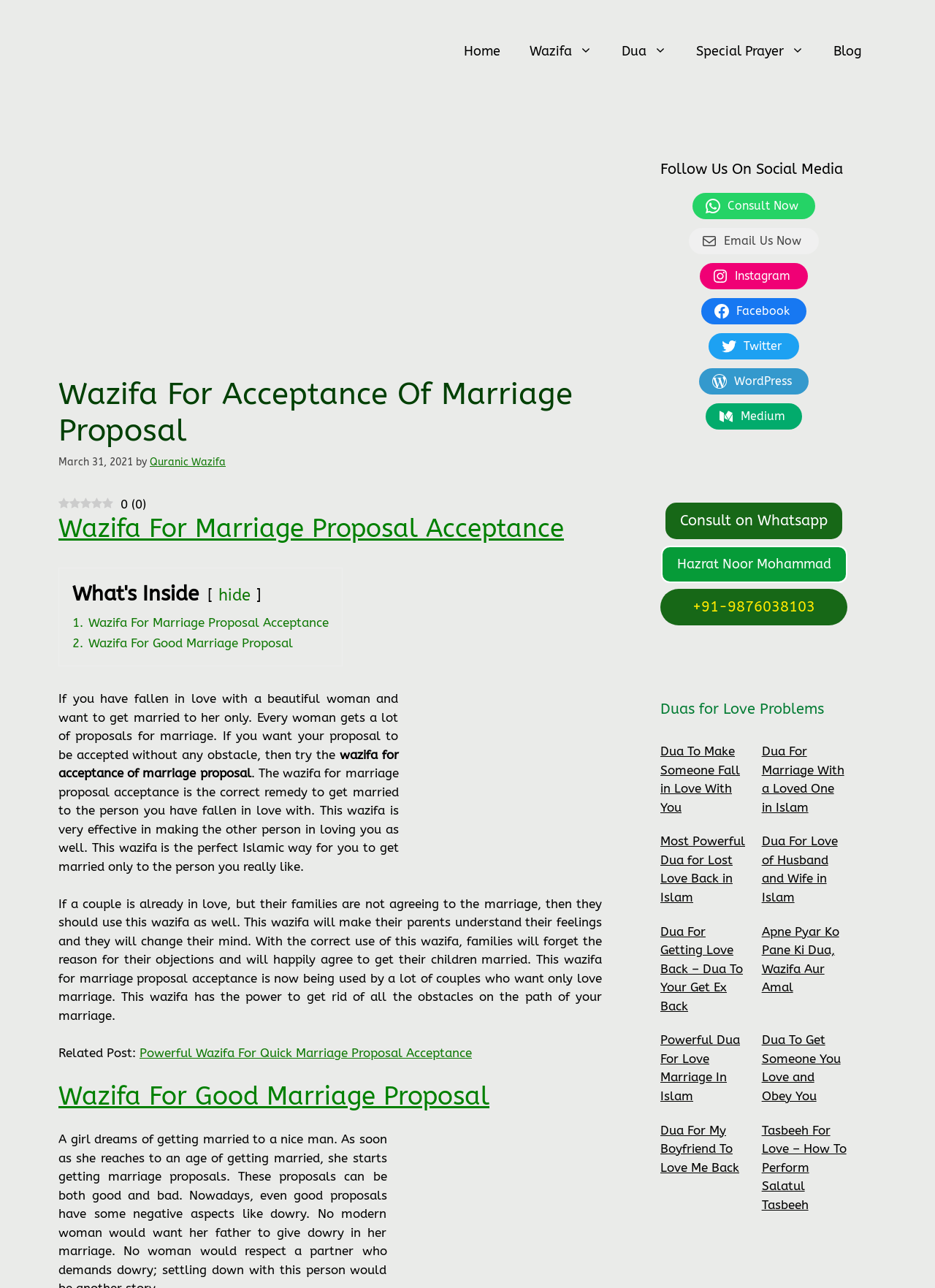Elaborate on the different components and information displayed on the webpage.

This webpage is about Wazifa for acceptance of marriage proposals and good marriage proposals in Islam. At the top, there is a banner with a link to "Quranic Wazifa" and an image of the same. Below the banner, there is a navigation menu with links to "Home", "Wazifa", "Dua", "Special Prayer", and "Blog".

The main content of the webpage is divided into two sections. The first section has a heading "Wazifa For Acceptance Of Marriage Proposal" and a subheading "Wazifa For Marriage Proposal Acceptance". Below the heading, there is a paragraph of text explaining the benefits of using this Wazifa to get married to the person you love. There is also an image related to the topic.

The second section has a heading "Wazifa For Good Marriage Proposal" and lists several links to related posts, including "Powerful Wazifa For Quick Marriage Proposal Acceptance". 

On the right side of the webpage, there are three complementary sections. The first section has a heading "Follow Us On Social Media" and links to various social media platforms. The second section has a link to "Consult on Whatsapp" and contact information for Hazrat Noor Mohammad. The third section has a heading "Duas for Love Problems" and lists several links to related Dua posts, including "Dua To Make Someone Fall in Love With You" and "Powerful Dua For Love Marriage In Islam".